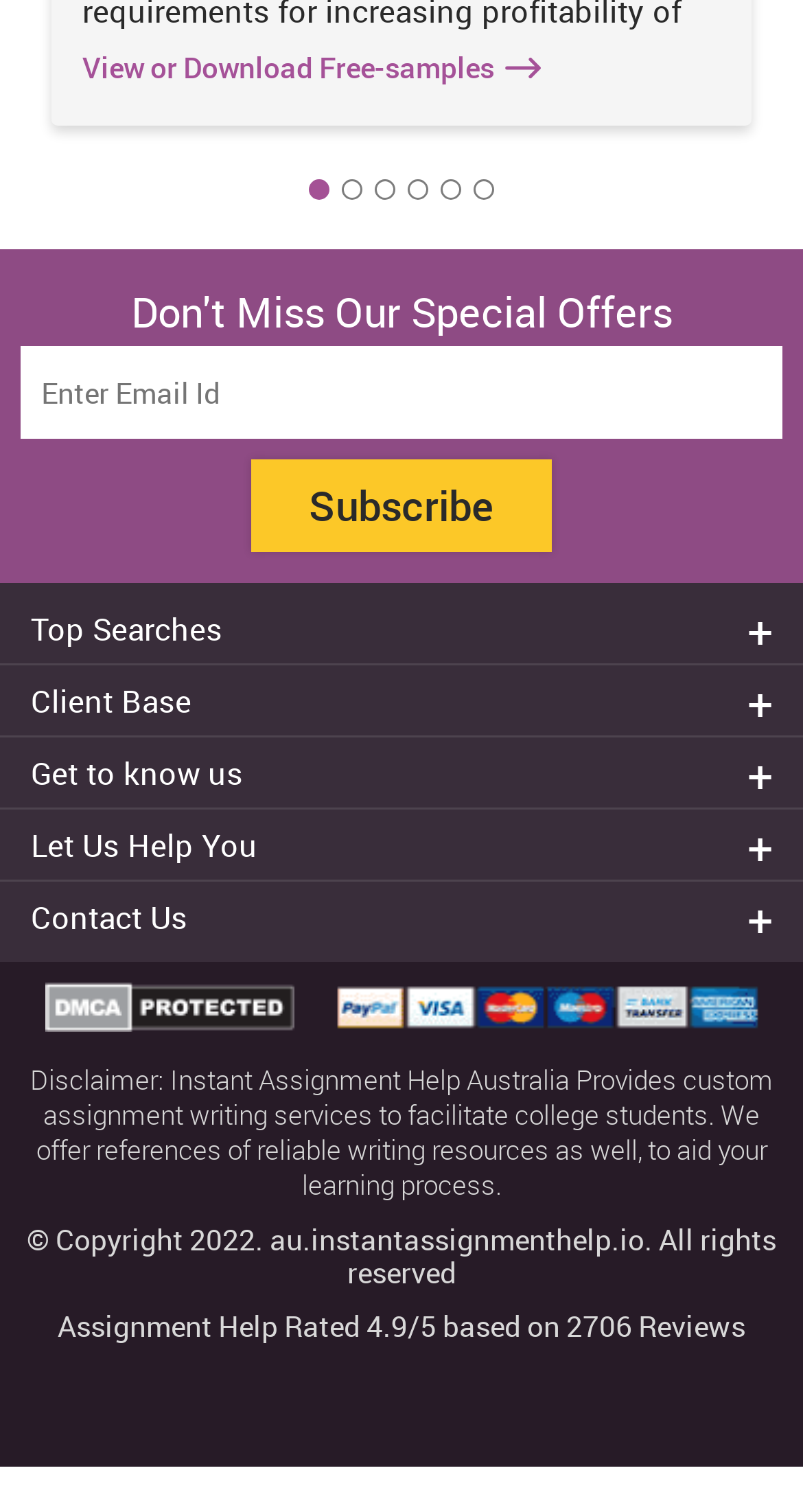What is the phone number to contact the website?
Please answer the question with a single word or phrase, referencing the image.

+61 481611175